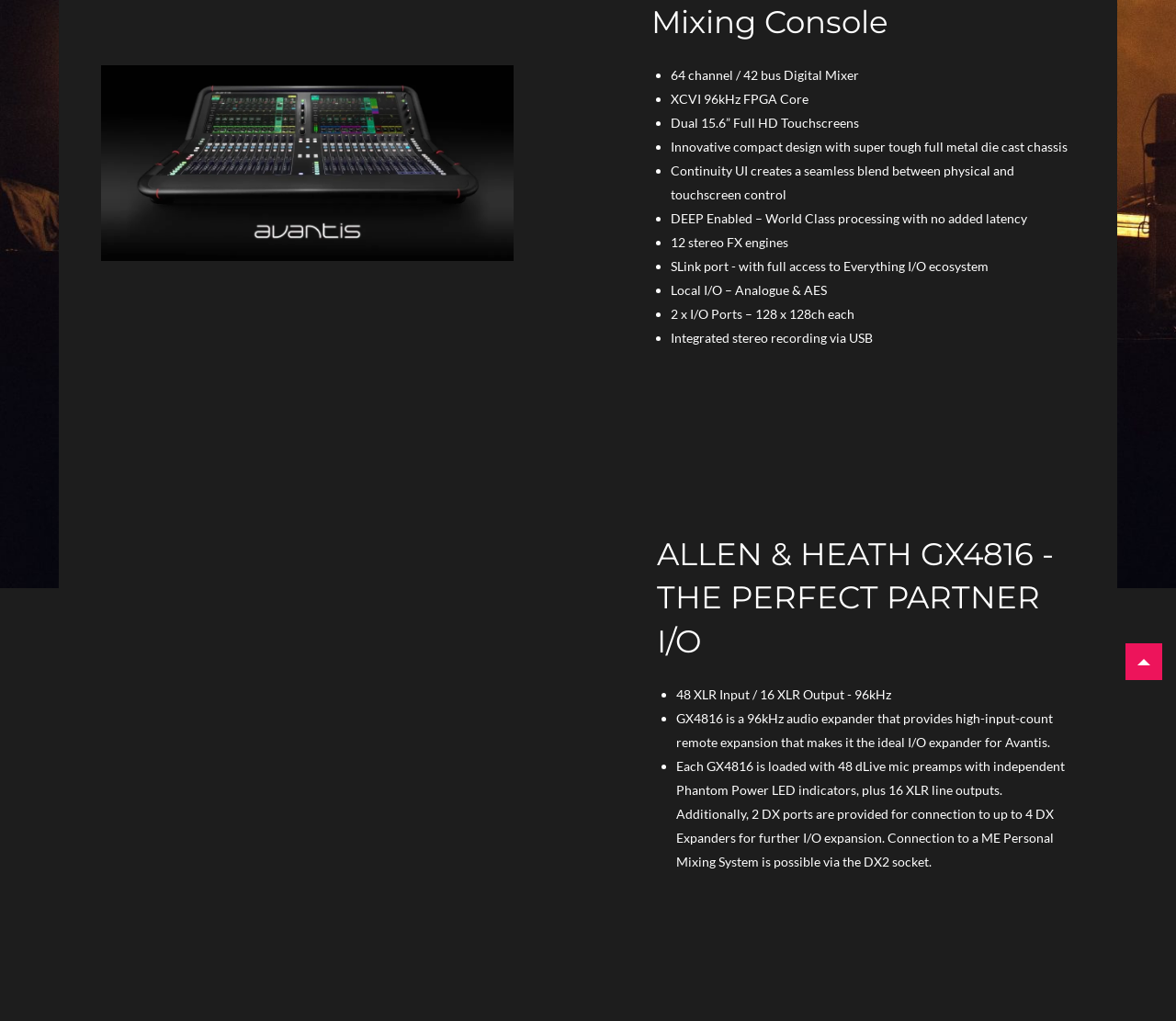Determine the bounding box for the described HTML element: "parent_node: Skip to content". Ensure the coordinates are four float numbers between 0 and 1 in the format [left, top, right, bottom].

[0.957, 0.63, 0.988, 0.666]